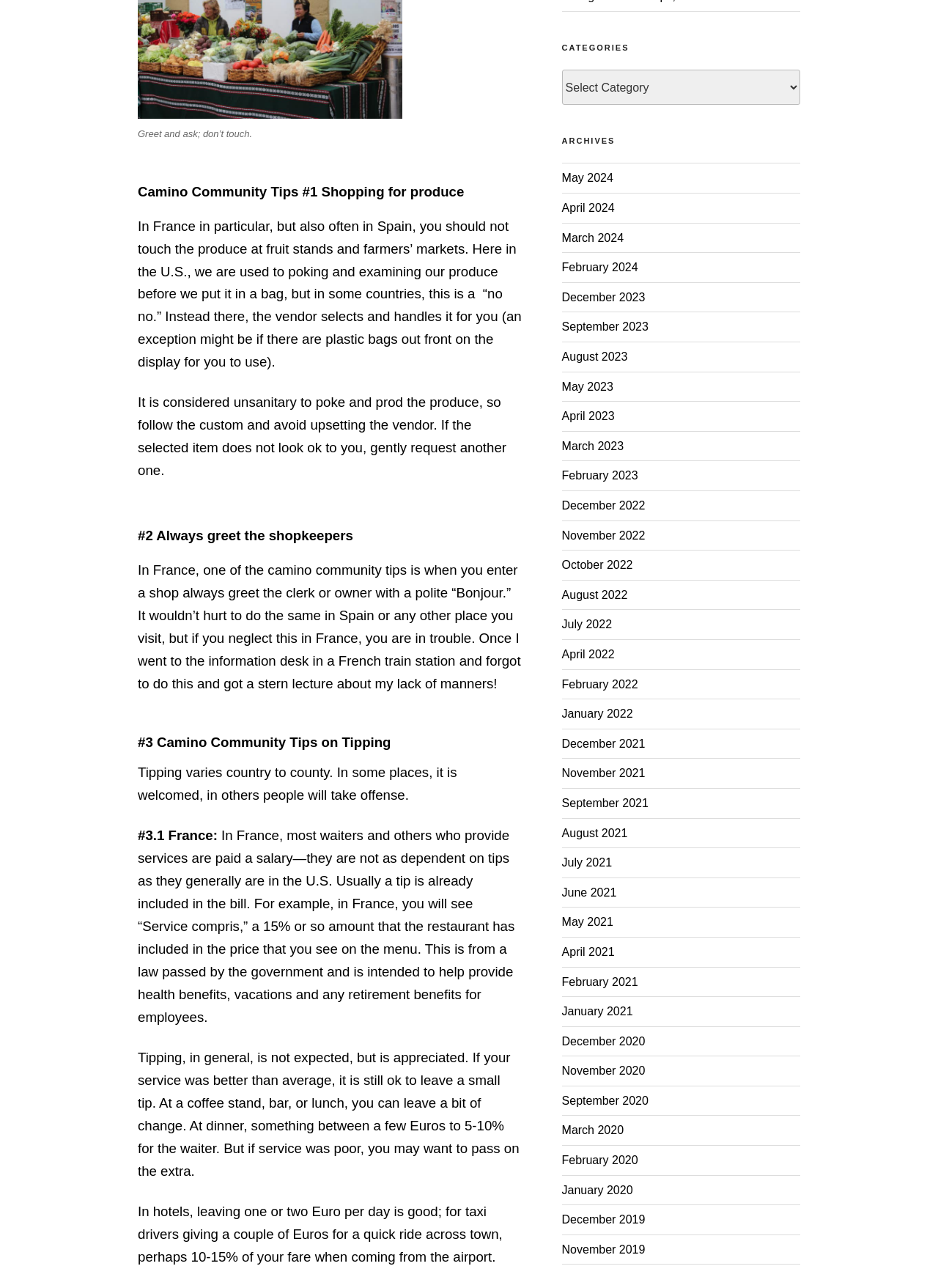Respond with a single word or short phrase to the following question: 
What is the most recent archive month?

May 2024